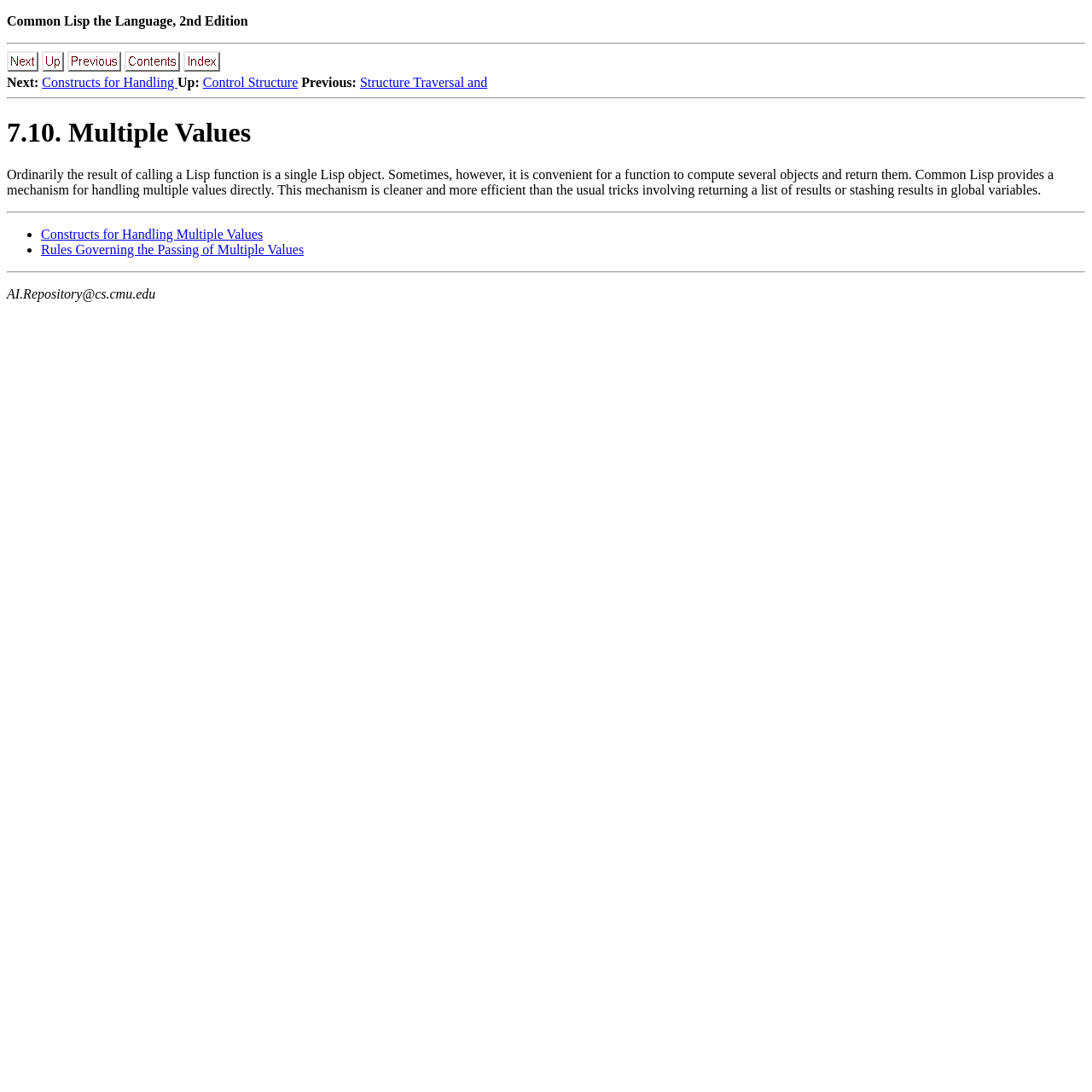Please answer the following question using a single word or phrase: 
What is the email address mentioned at the bottom of the webpage?

AI.Repository@cs.cmu.edu